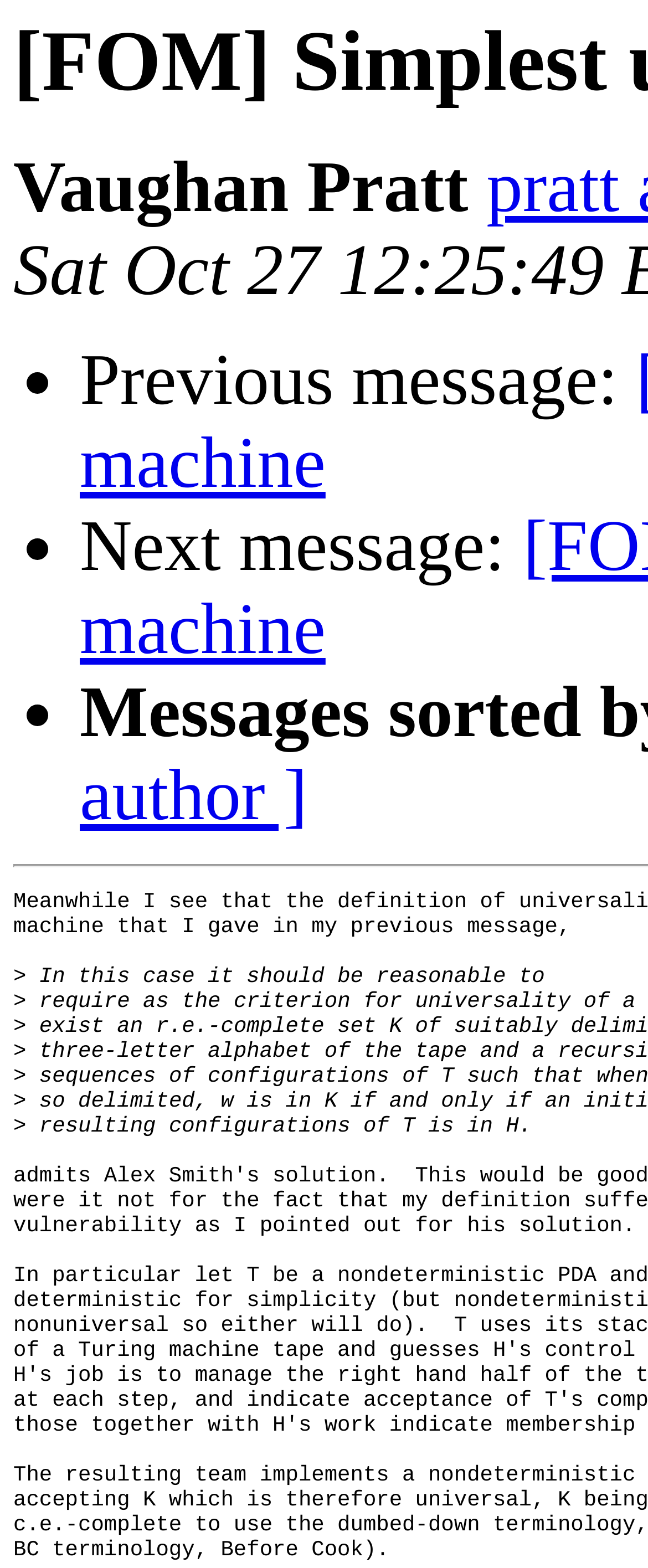Extract the main heading from the webpage content.

[FOM] Simplest universal Turing machine